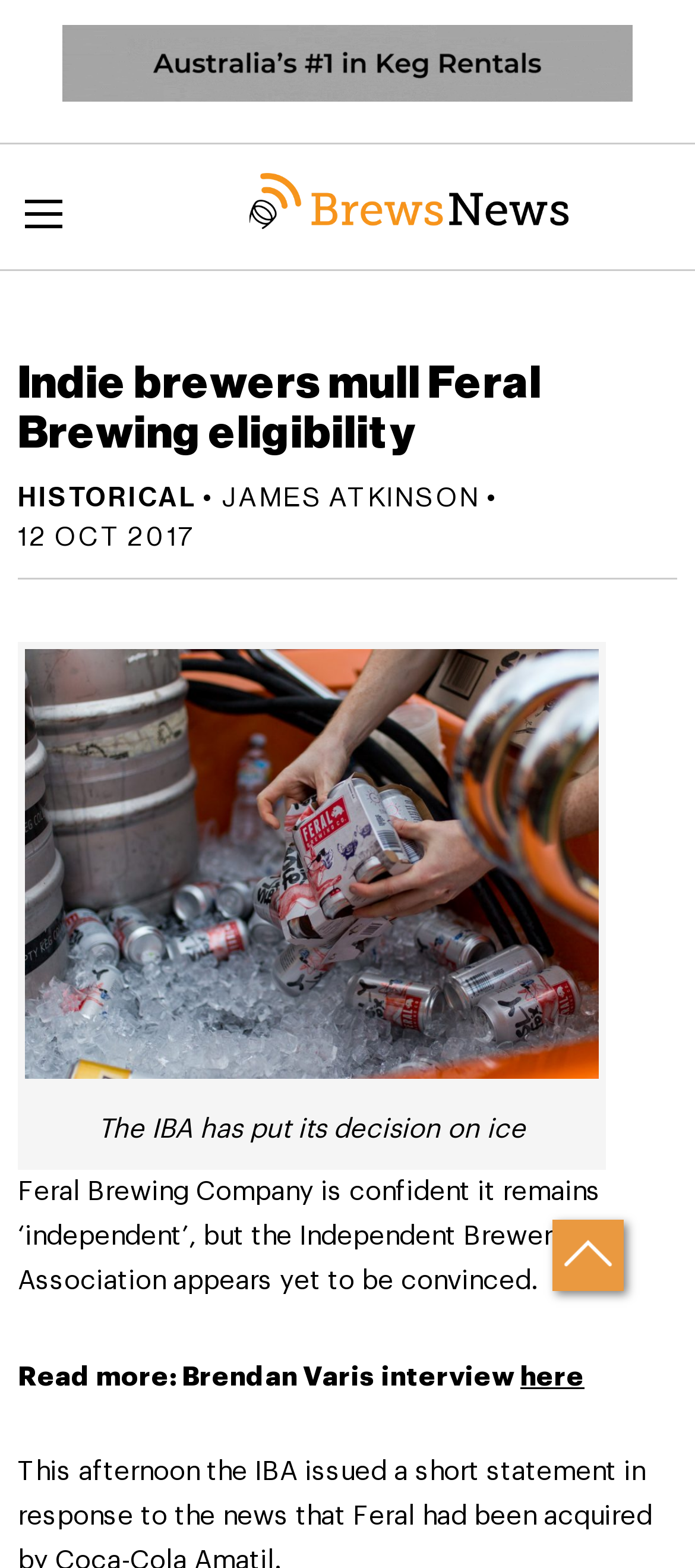Give a detailed account of the webpage's layout and content.

The webpage appears to be a news article from Brews News Australia. At the top left, there is a logo of Brews News, and next to it, a menu link. Above the main content, there is a leaderboard image with a link. The main title of the article, "Indie brewers mull Feral Brewing eligibility", is prominently displayed in a large font. Below the title, there is a byline with the author's name, James Atkinson, and the date of publication, October 12, 2017.

The main content of the article is divided into two sections. The top section features an image with a caption, which is not explicitly stated. Below the image, there is a brief summary of the article, stating that the Independent Brewers Association has put its decision on ice. The second section of the article is a longer paragraph that discusses Feral Brewing Company's confidence in remaining independent, despite the Independent Brewers Association's uncertainty.

At the bottom of the page, there is a link to read more about an interview with Brendan Varis, and a "Back to Top" link at the bottom right corner.